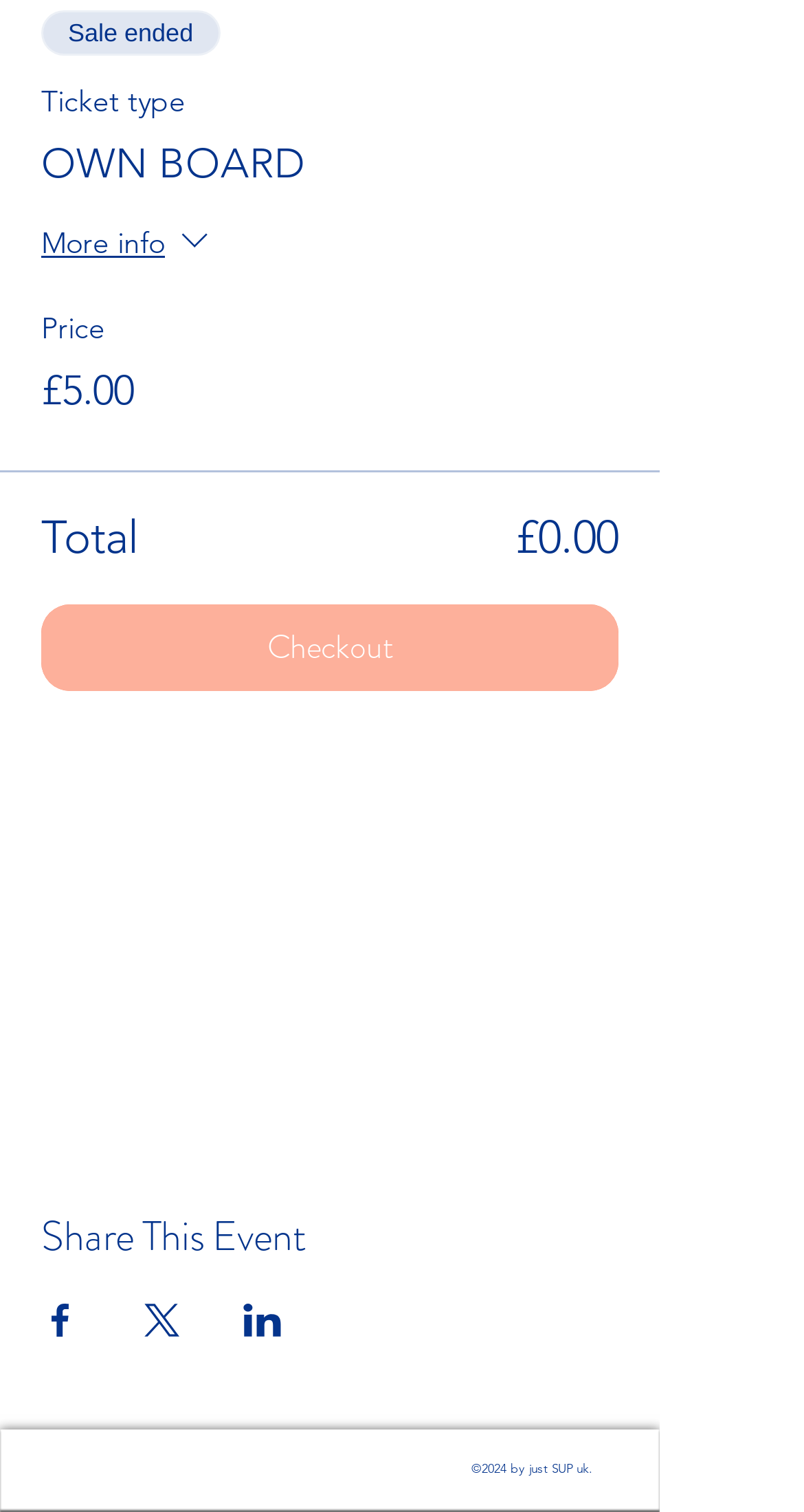Please provide the bounding box coordinates for the UI element as described: "aria-label="LinkedIn"". The coordinates must be four floats between 0 and 1, represented as [left, top, right, bottom].

[0.462, 0.959, 0.513, 0.987]